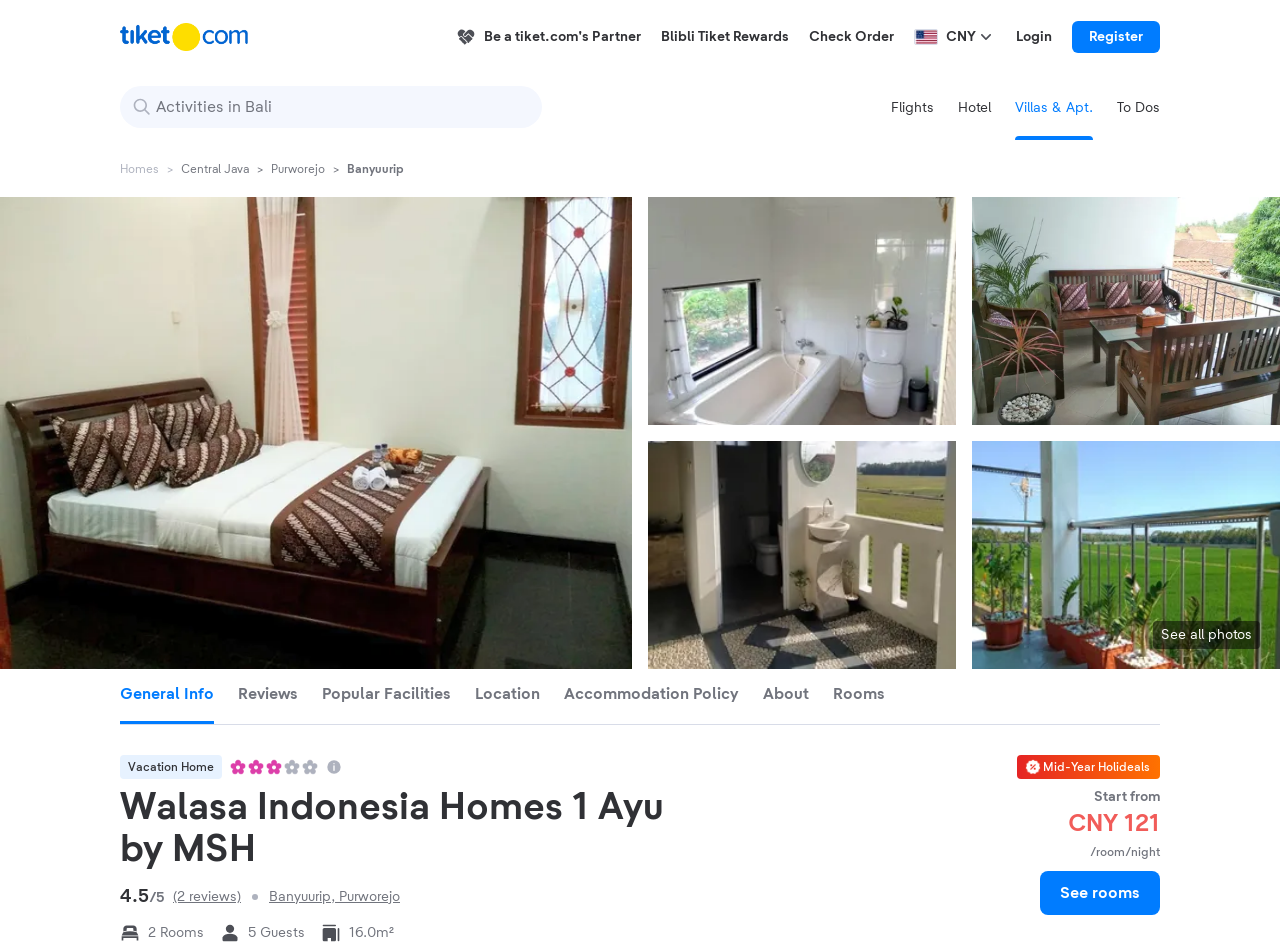Please determine the bounding box coordinates of the section I need to click to accomplish this instruction: "Click 'See rooms' button".

[0.812, 0.917, 0.906, 0.963]